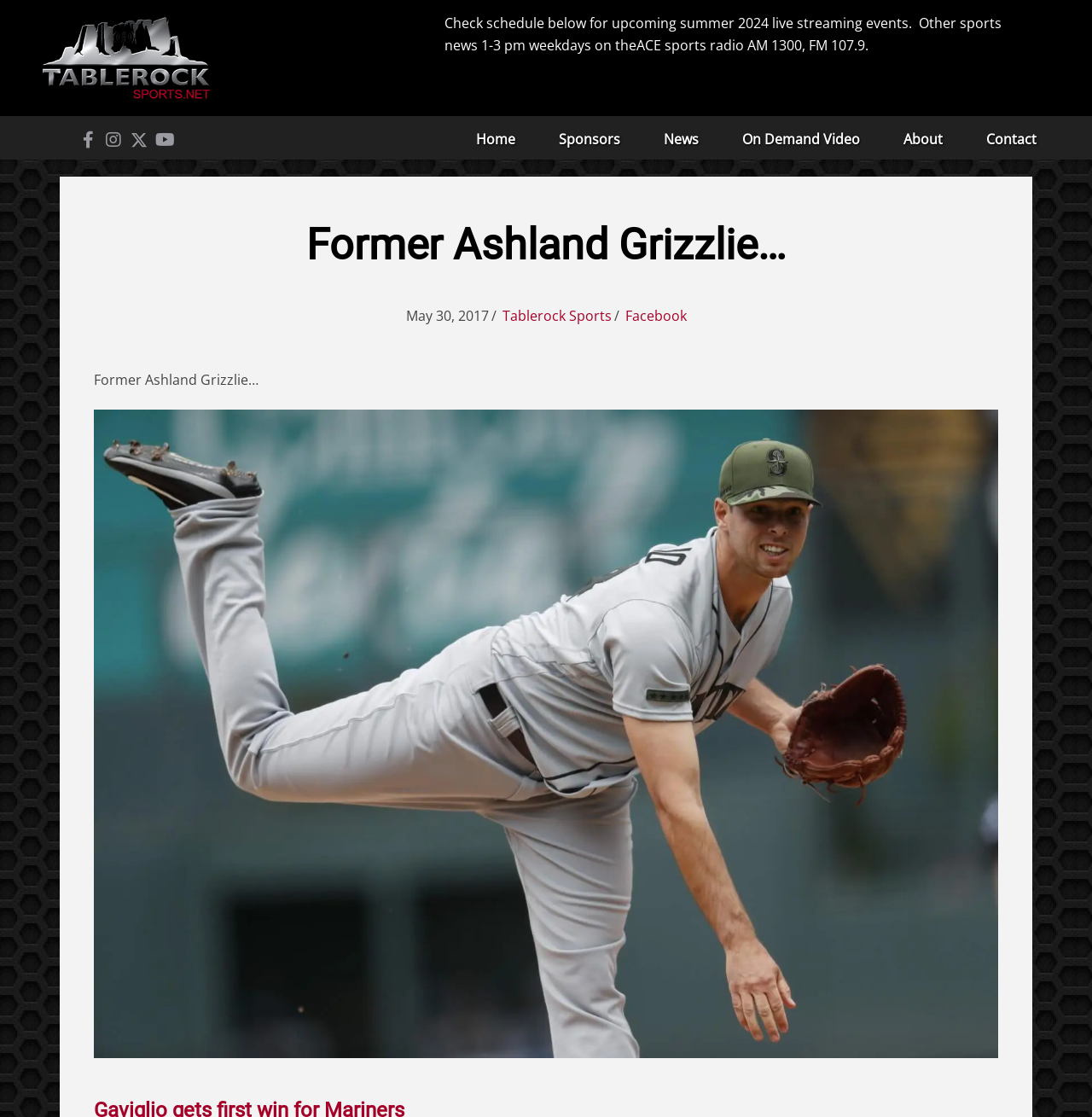Please indicate the bounding box coordinates of the element's region to be clicked to achieve the instruction: "Click the Facebook button". Provide the coordinates as four float numbers between 0 and 1, i.e., [left, top, right, bottom].

[0.073, 0.118, 0.088, 0.133]